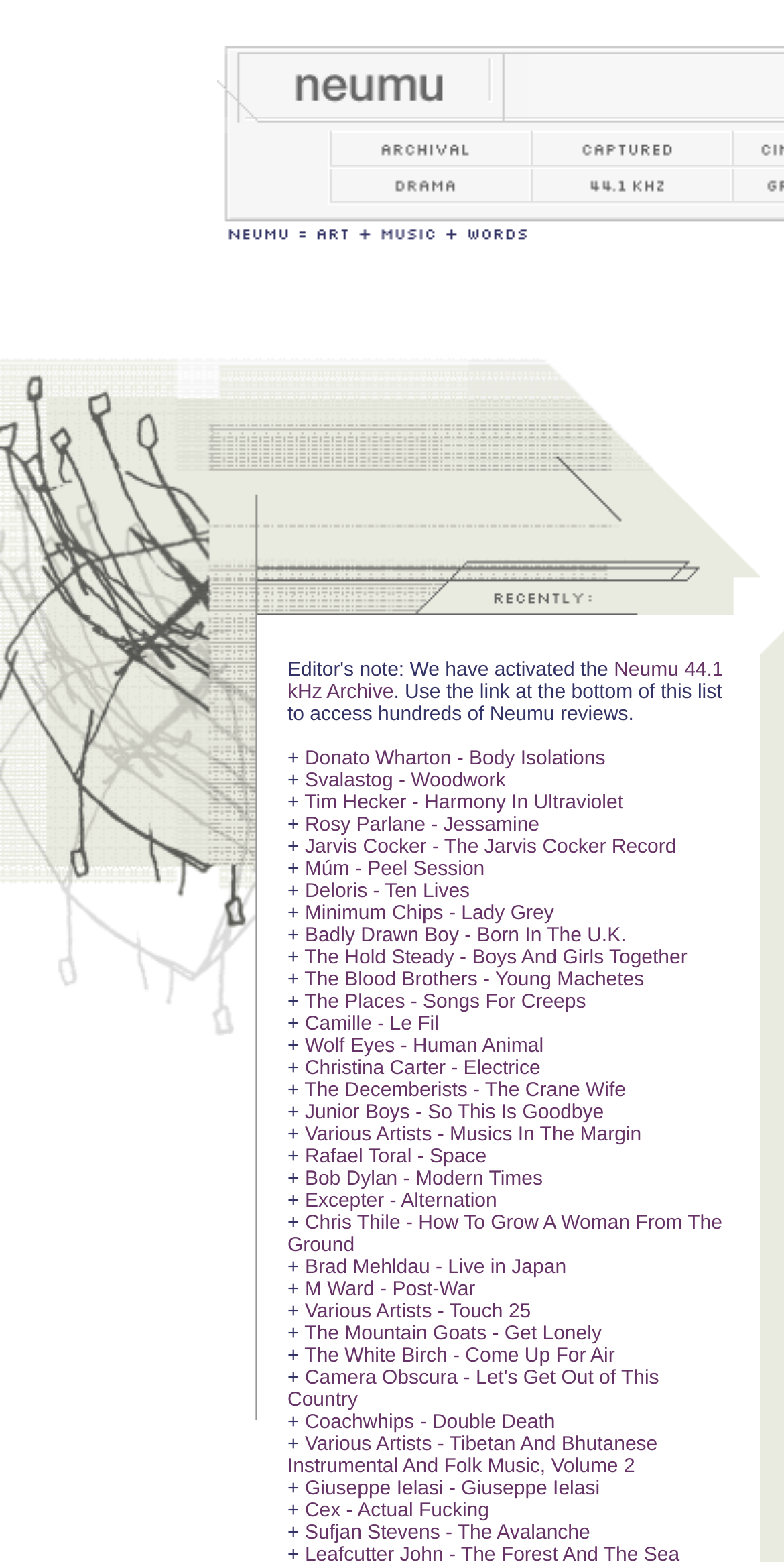Could you highlight the region that needs to be clicked to execute the instruction: "visit captured"?

[0.679, 0.089, 0.931, 0.111]